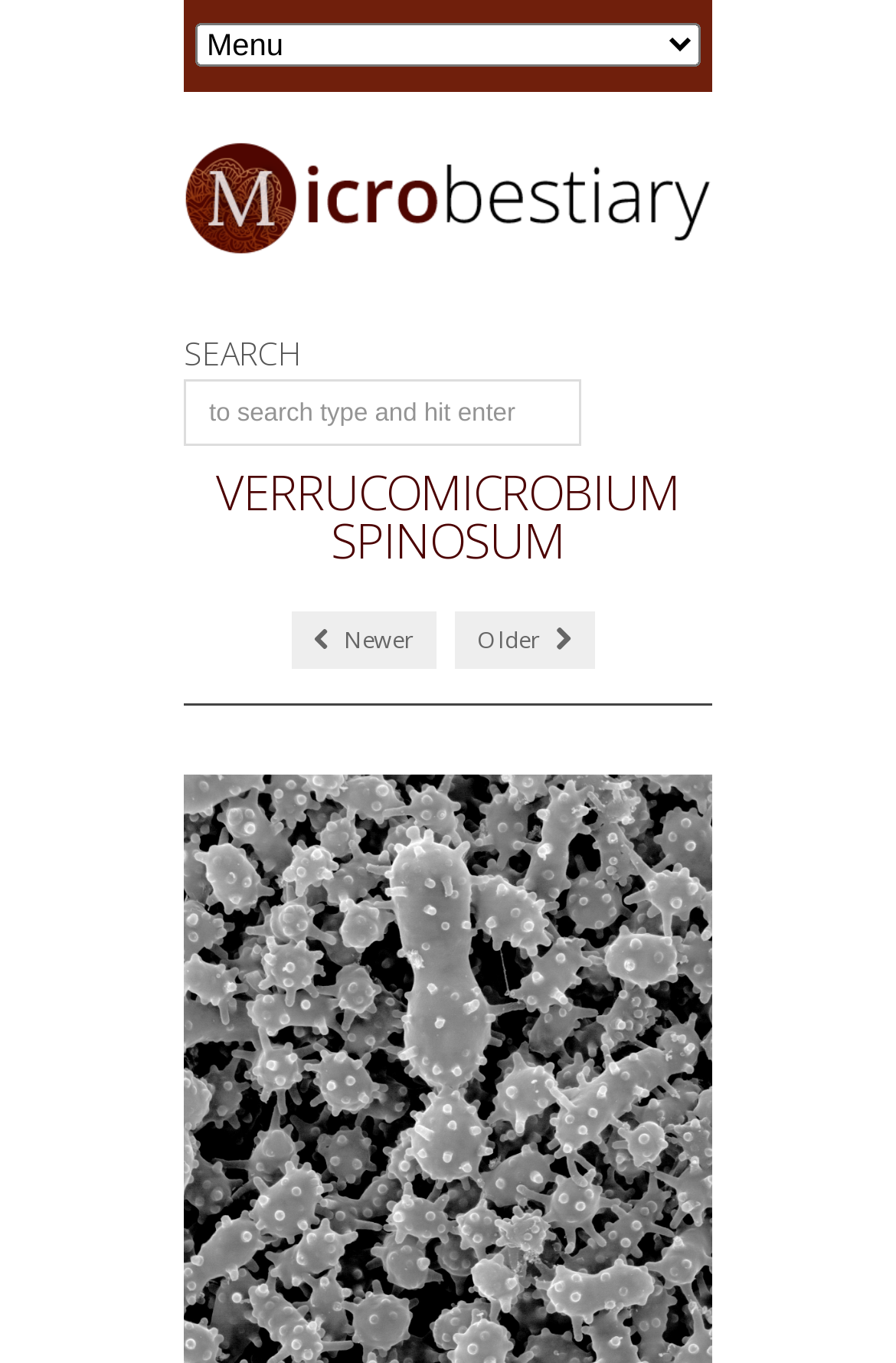Generate a comprehensive description of the webpage.

The webpage is about Verrucomicrobium spinosum, a type of microorganism, as indicated by the title. At the top left of the page, there is a link to "Microbestiary" accompanied by an image with the same name. 

Below the image, there is a combobox with no default value. To the right of the combobox, the text "SEARCH" is displayed. Next to the "SEARCH" text, there is a search box where users can type and hit enter to search. 

The main content of the page is headed by a large title "VERRUCOMICROBIUM SPINOSUM". Below the title, there are two links, "Newer" and "Older", which are likely navigation links to other pages or sections. The "Newer" link is positioned to the left of the "Older" link.